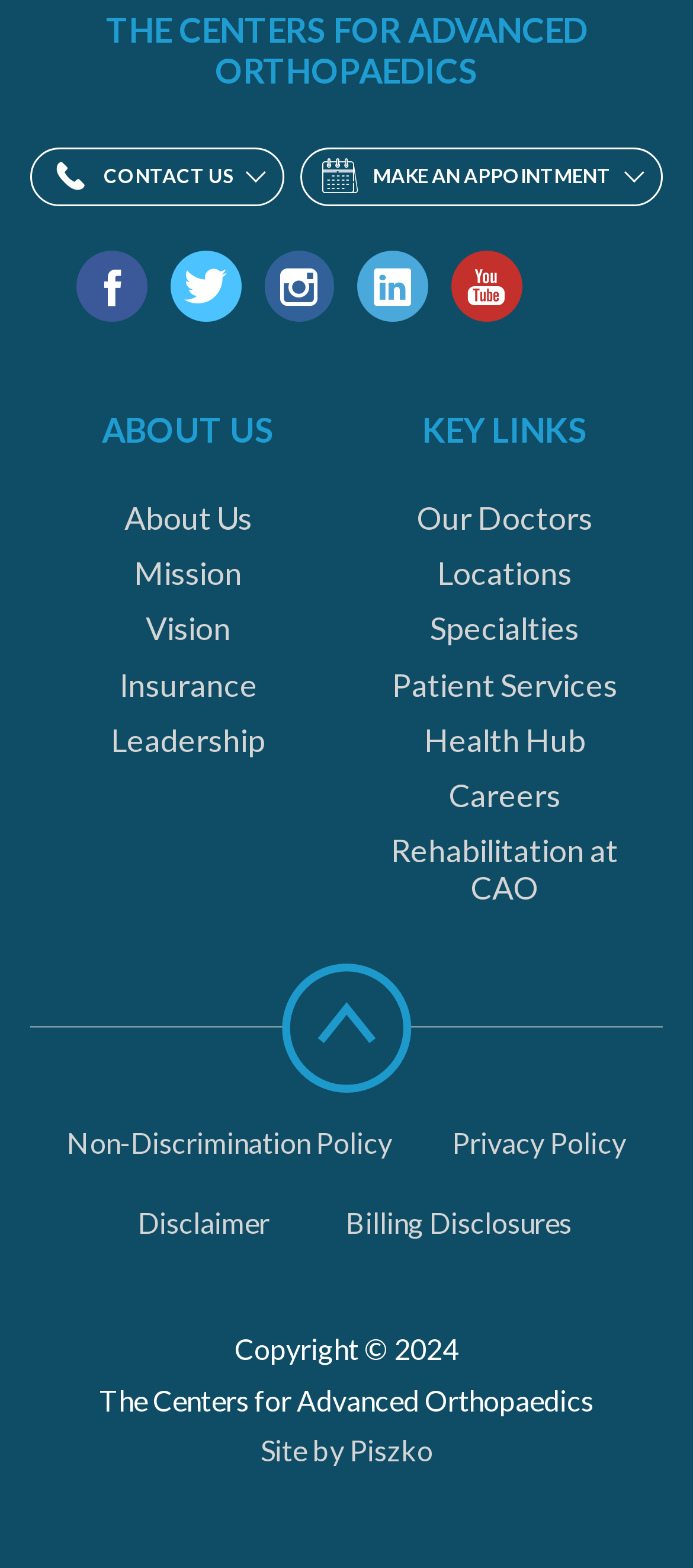Provide a brief response using a word or short phrase to this question:
What is the copyright year of the website?

2024